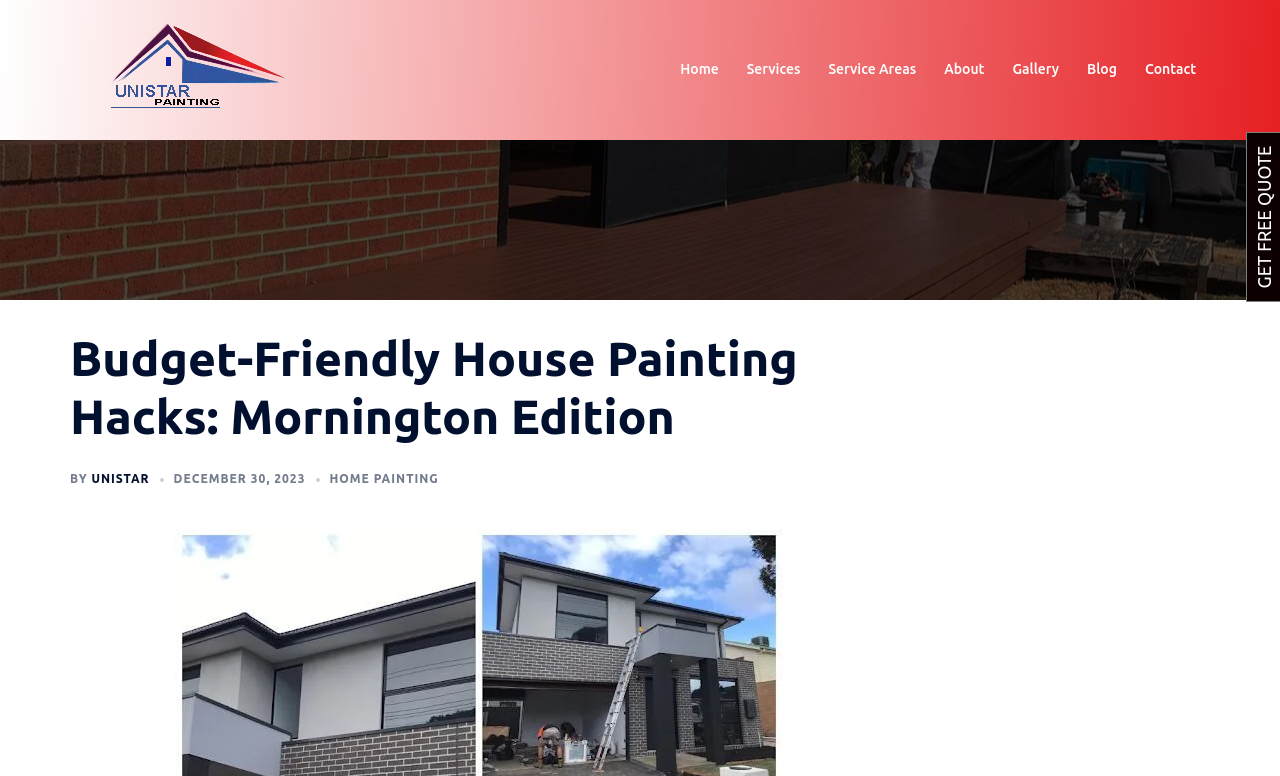Examine the image carefully and respond to the question with a detailed answer: 
What is the name of the painting company?

The name of the painting company can be found in the top-left corner of the webpage, where the logo and the company name 'Unistar Painting' are displayed.